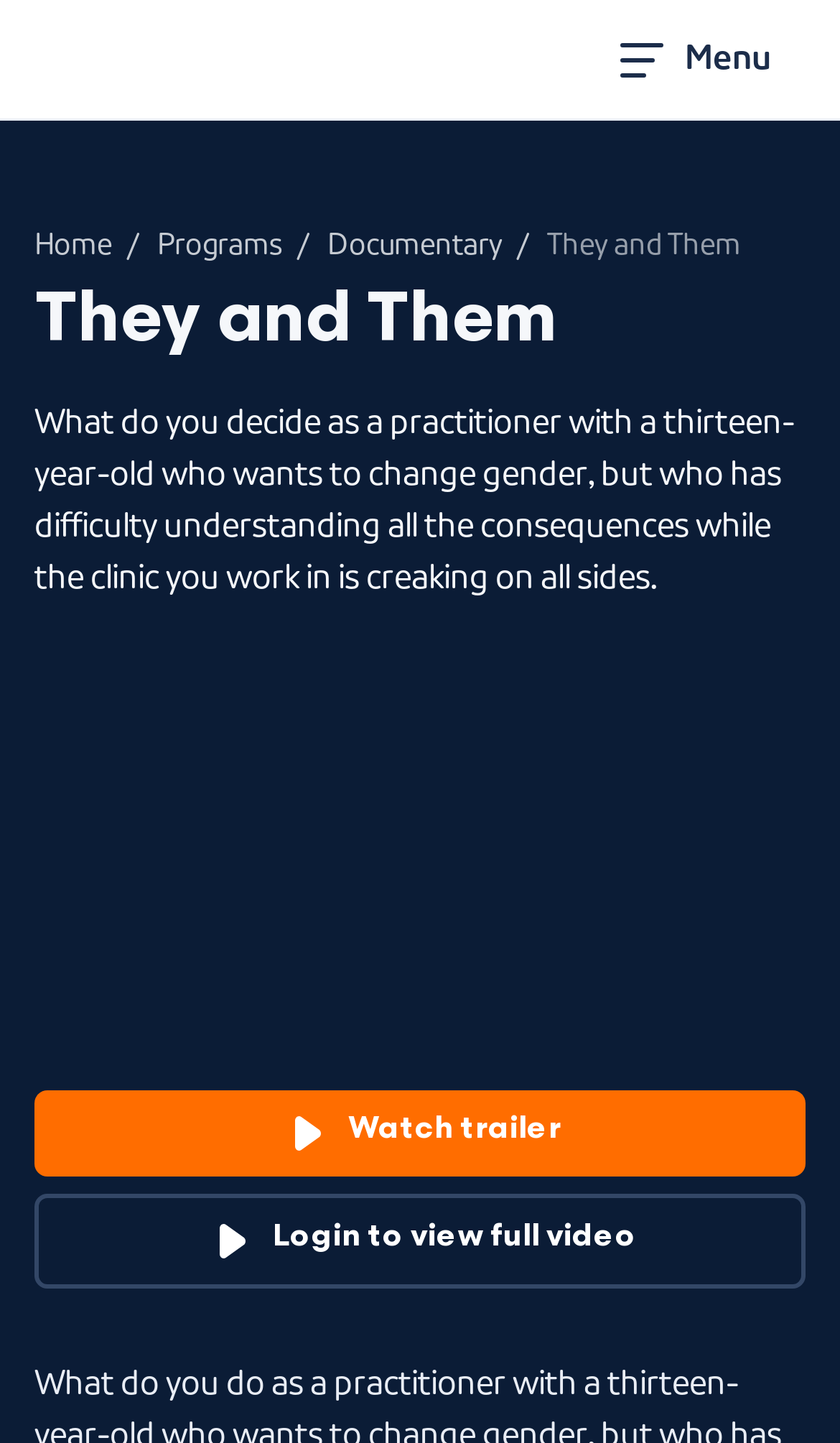Using the element description About NPO, predict the bounding box coordinates for the UI element. Provide the coordinates in (top-left x, top-left y, bottom-right x, bottom-right y) format with values ranging from 0 to 1.

[0.4, 0.671, 0.6, 0.7]